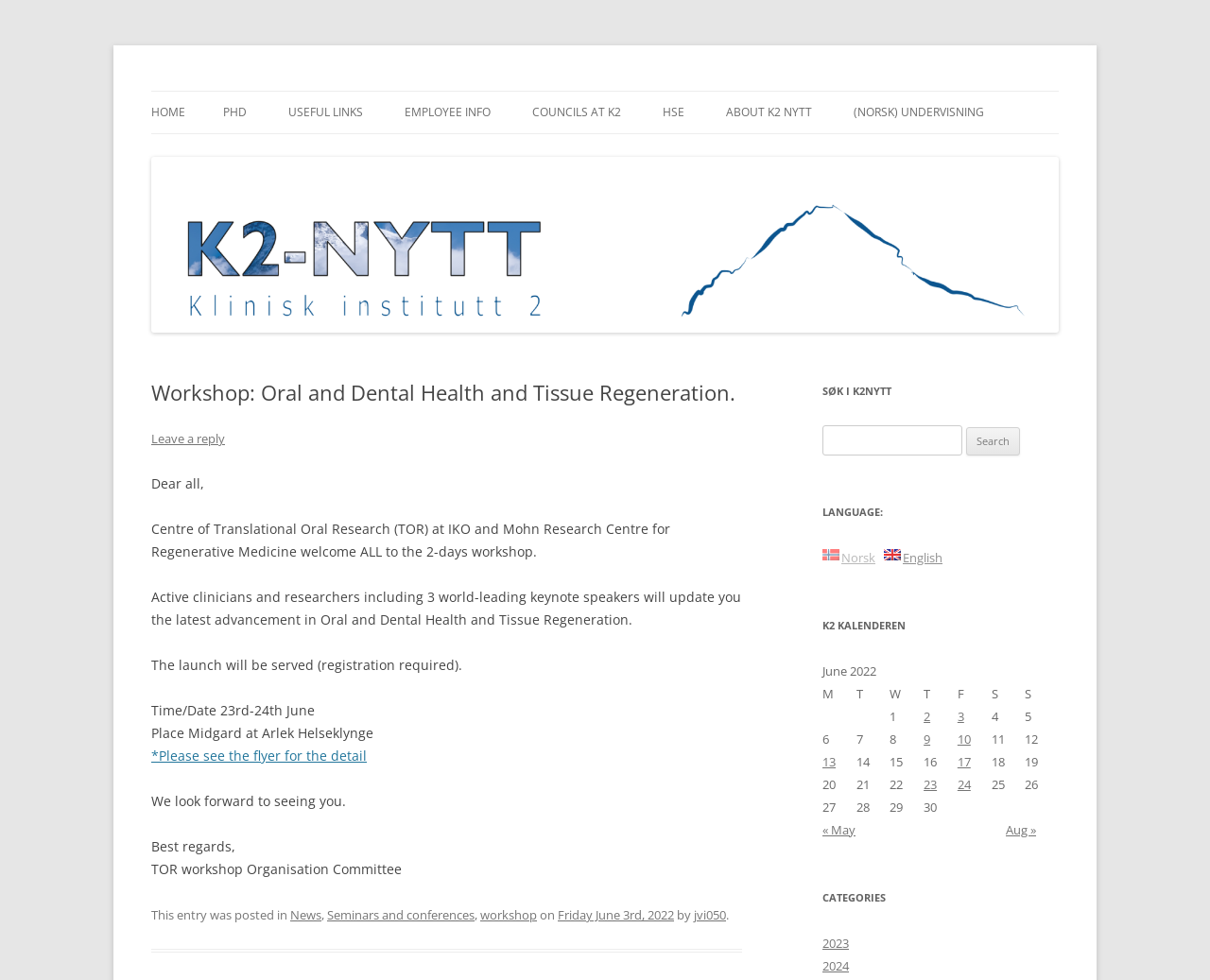With reference to the image, please provide a detailed answer to the following question: How many keynote speakers will be present at the workshop?

The number of keynote speakers can be found in the article section of the webpage, where it is mentioned that 'Active clinicians and researchers including 3 world-leading keynote speakers will update you the latest advancement in Oral and Dental Health and Tissue Regeneration'.